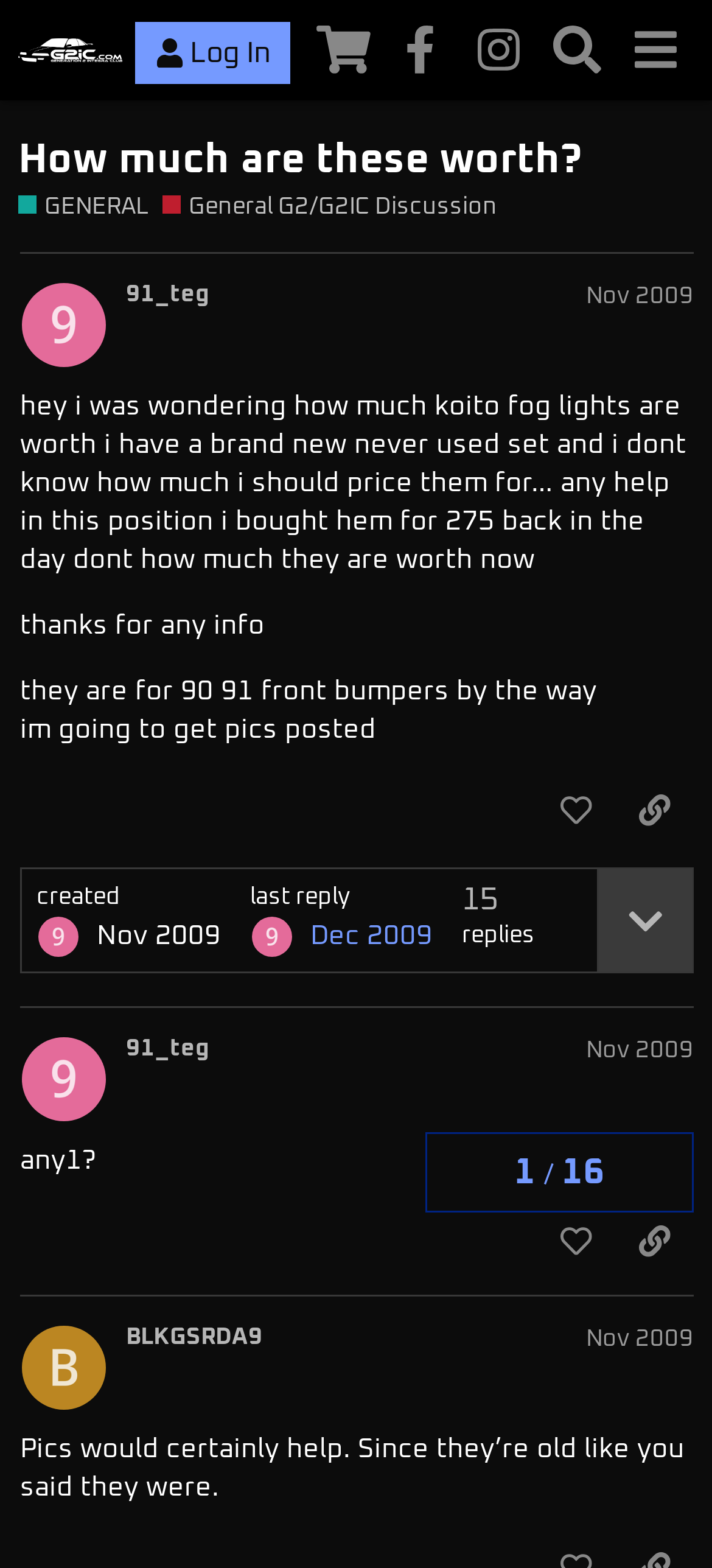Please find the bounding box for the UI component described as follows: "How much are these worth?".

[0.026, 0.089, 0.818, 0.115]